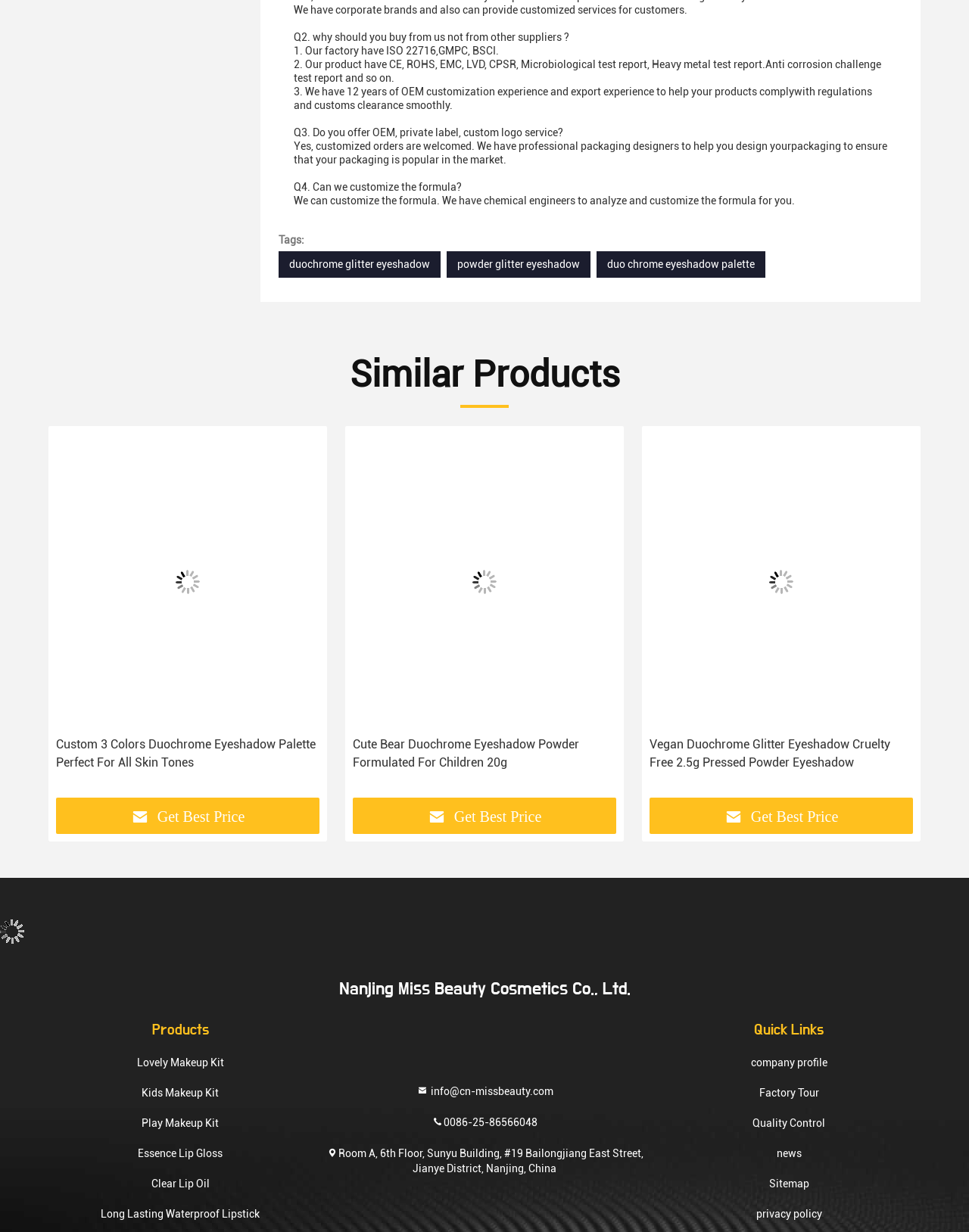Please provide a comprehensive response to the question below by analyzing the image: 
What type of products does the company offer?

I inferred this by looking at the various links and headings on the webpage, such as 'Lovely Makeup Kit', 'Kids Makeup Kit', 'Essence Lip Gloss', and 'Clear Lip Oil', which suggest that the company offers a range of makeup and cosmetic products.